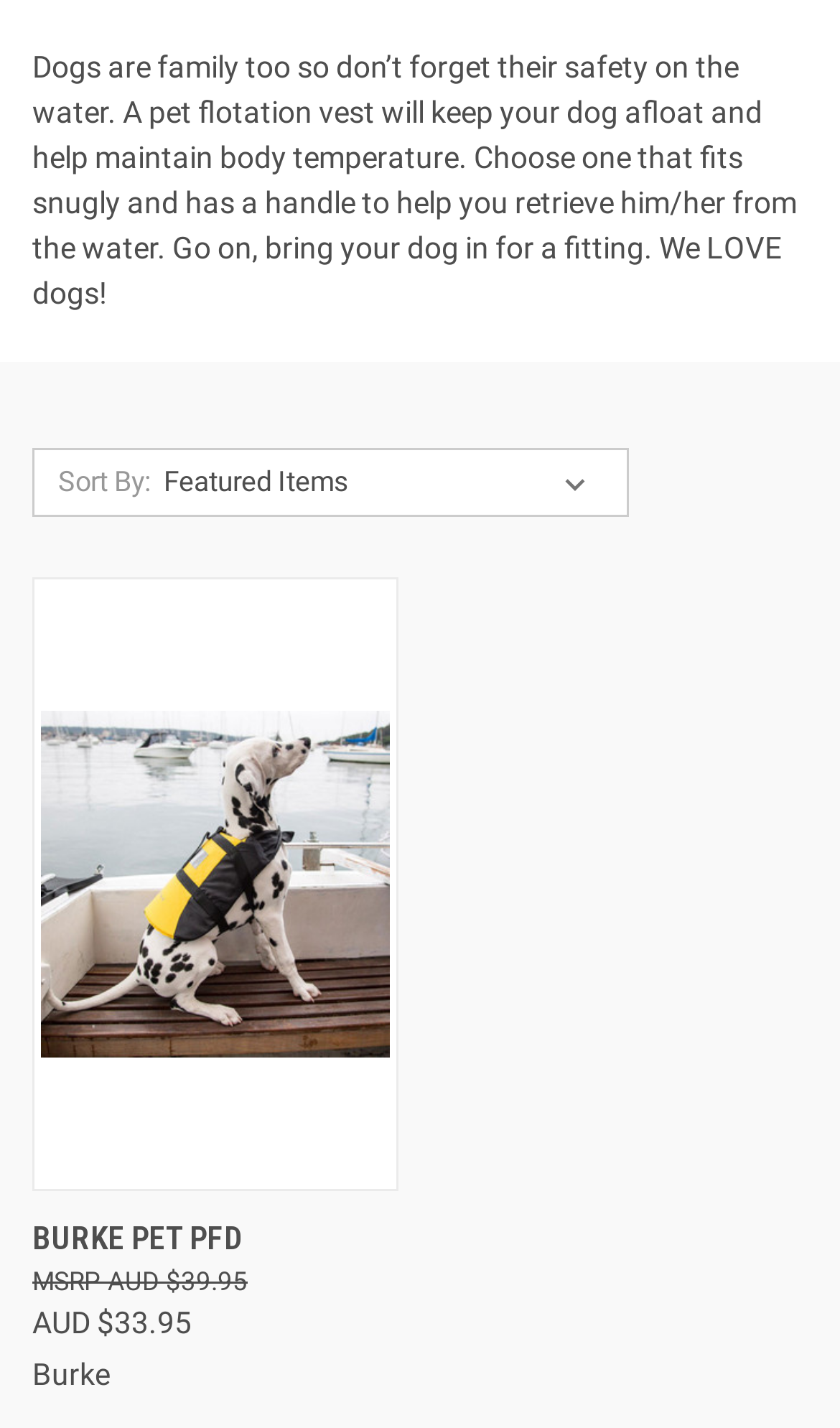Find and provide the bounding box coordinates for the UI element described with: "Burke Pet PFD".

[0.038, 0.851, 0.473, 0.885]